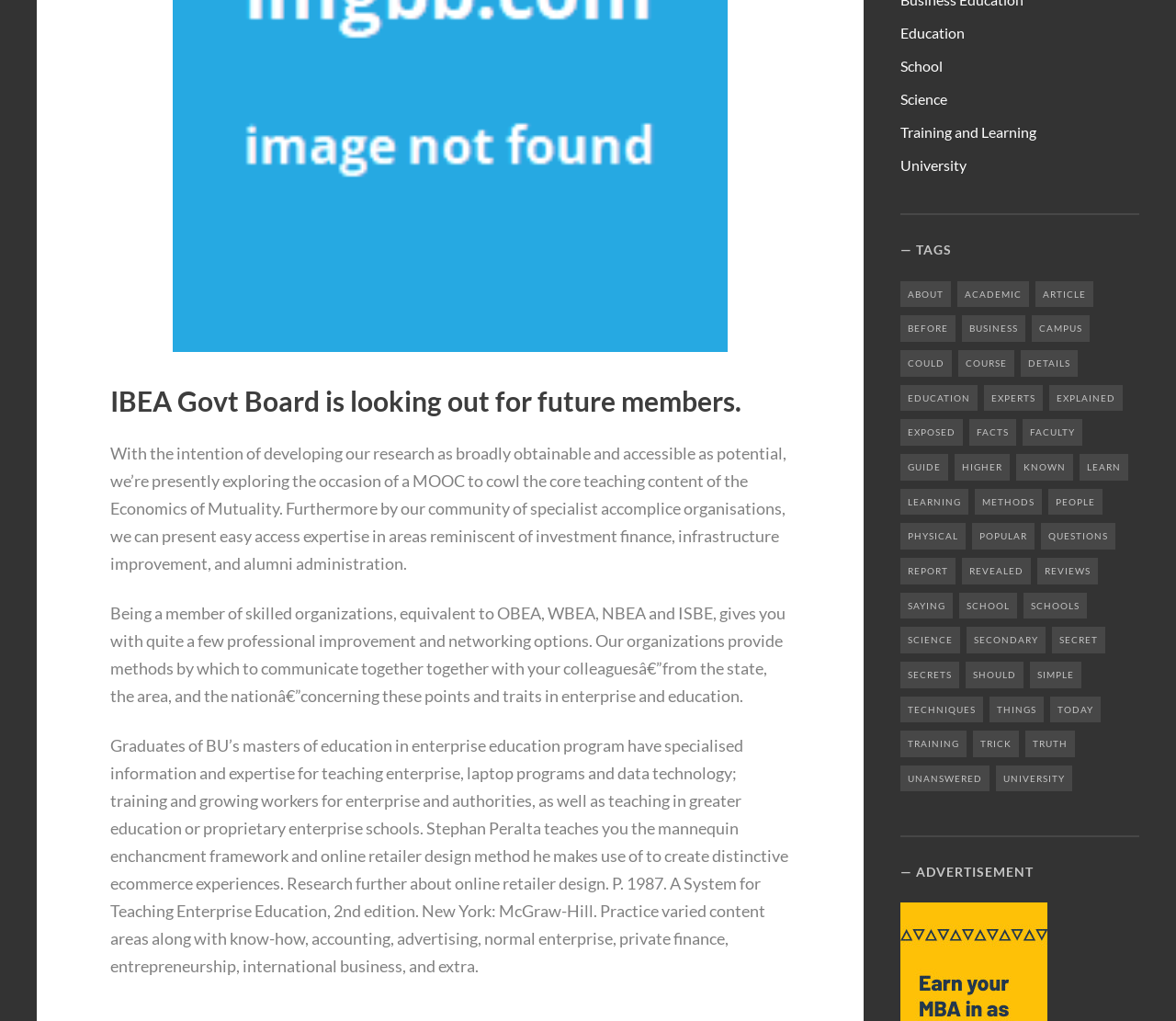Specify the bounding box coordinates for the region that must be clicked to perform the given instruction: "Click on 'EDUCATION'".

[0.766, 0.377, 0.831, 0.403]